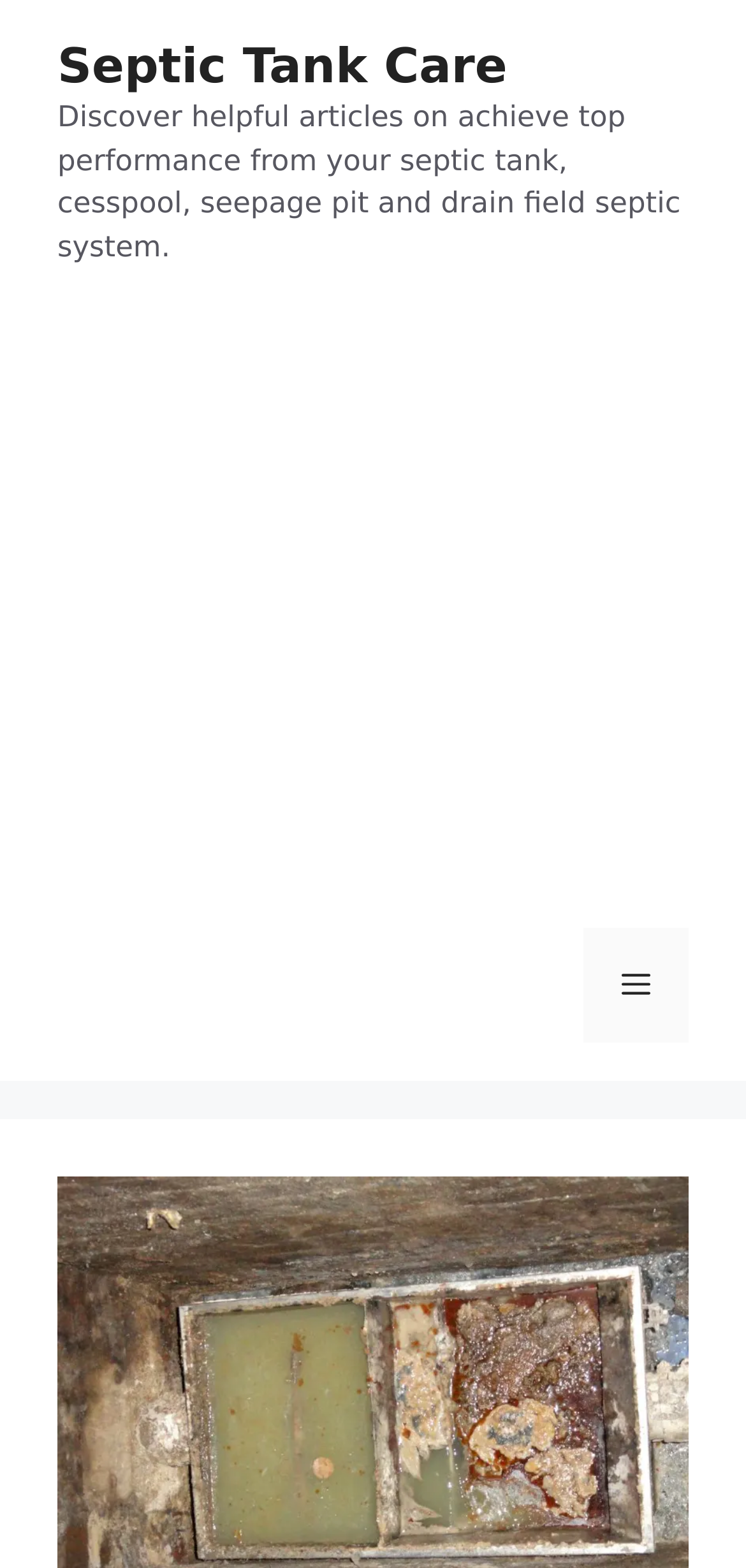Based on the element description Menu, identify the bounding box of the UI element in the given webpage screenshot. The coordinates should be in the format (top-left x, top-left y, bottom-right x, bottom-right y) and must be between 0 and 1.

[0.782, 0.592, 0.923, 0.665]